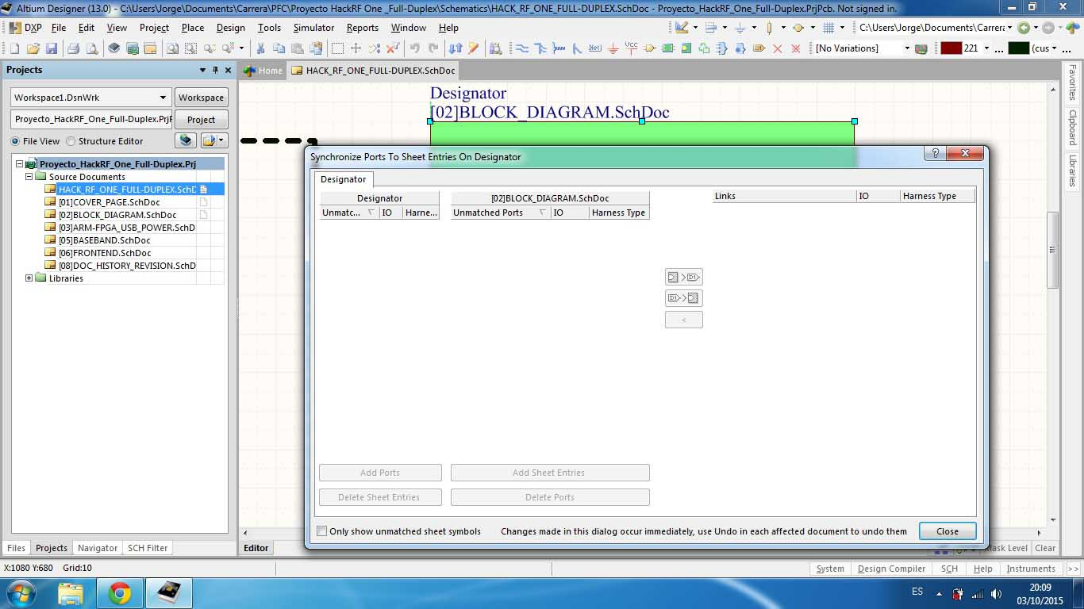Analyze the image and describe all the key elements you observe.

The image depicts a software interface, likely from an electronic design automation (EDA) tool, used for designing and documenting circuit schematics. The central focus is a dialog window titled "Synchronize Ports To Sheet Entries On Designator." It includes fields for entering details about the designator, such as 'Unmatched Ports' and 'Harness Type.' 

In the background, there is a visible project structure on the left side, which shows files related to the project named "Proyecto HackRF One_Full_Duplex." This project appears to involve at least one schematic document titled "BLOCK_DIAGRAM.SchDoc." The layout suggests a comprehensive design process, highlighting the interconnectedness of various components in electronic design. The user interface displayed also indicates active project management, with options to add and delete ports, as well as links related to the schematic design.

Overall, this interface is crucial for managing and synchronizing design elements effectively within complex electronic projects.